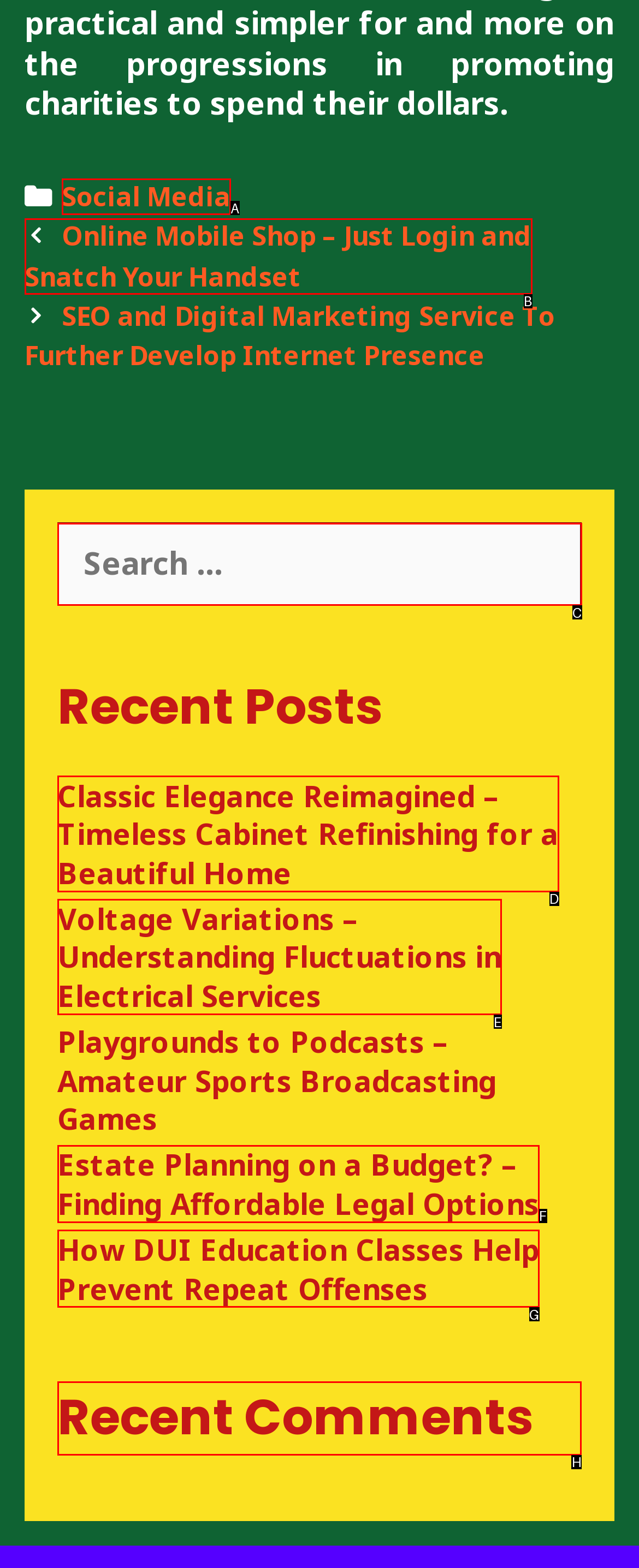Identify the correct choice to execute this task: click the 'Articles' link
Respond with the letter corresponding to the right option from the available choices.

None